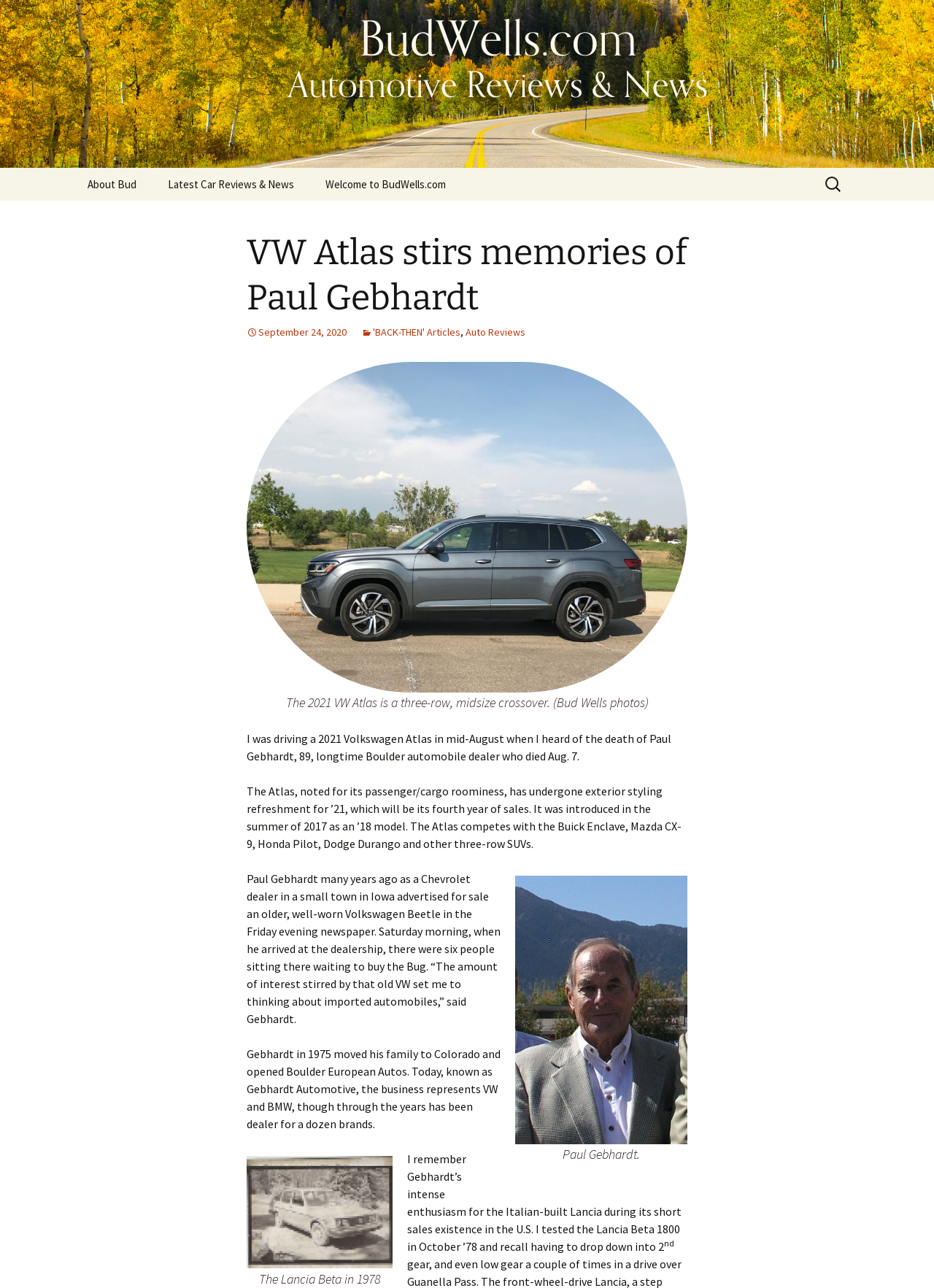Answer briefly with one word or phrase:
What is the name of the author?

Bud Wells